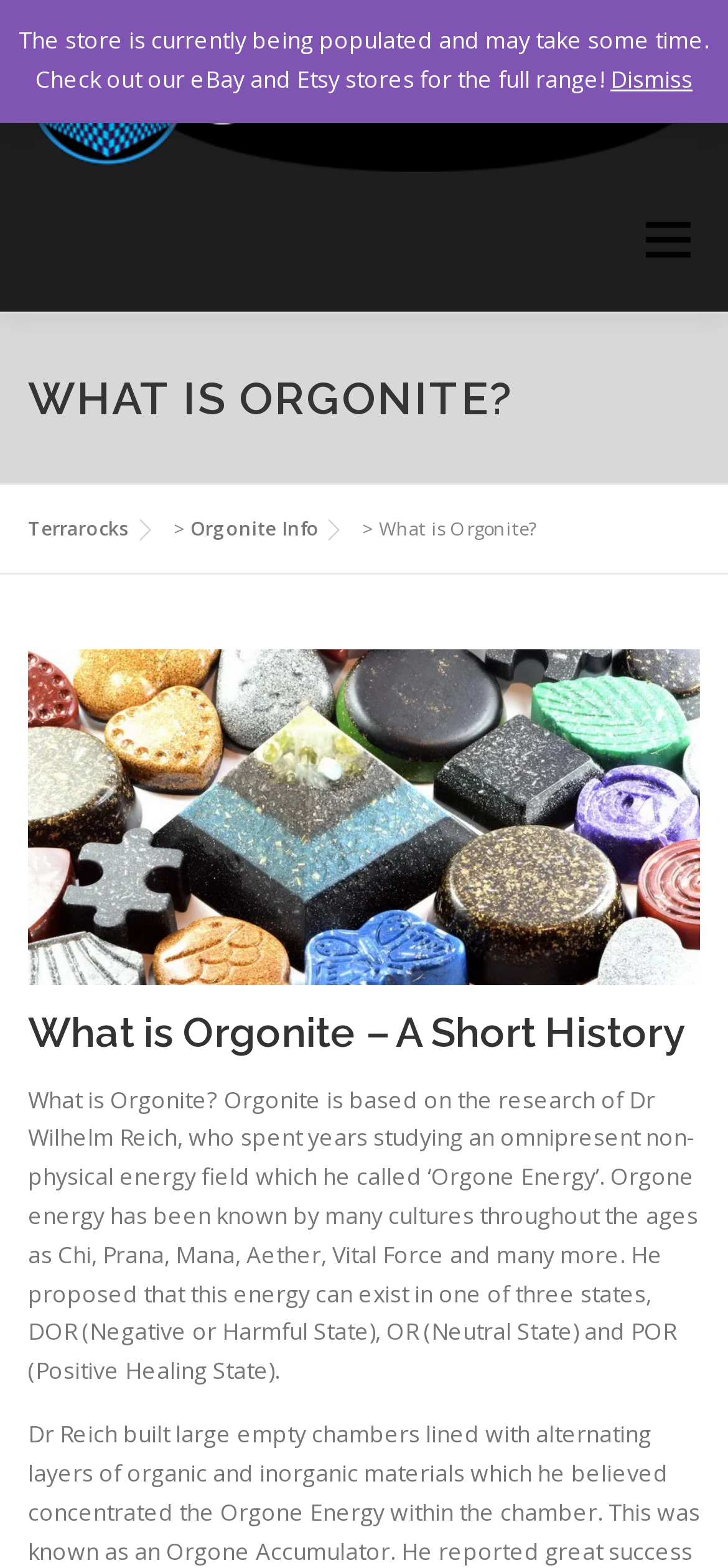How many links are there in the main menu?
Please provide a single word or phrase as your answer based on the screenshot.

7